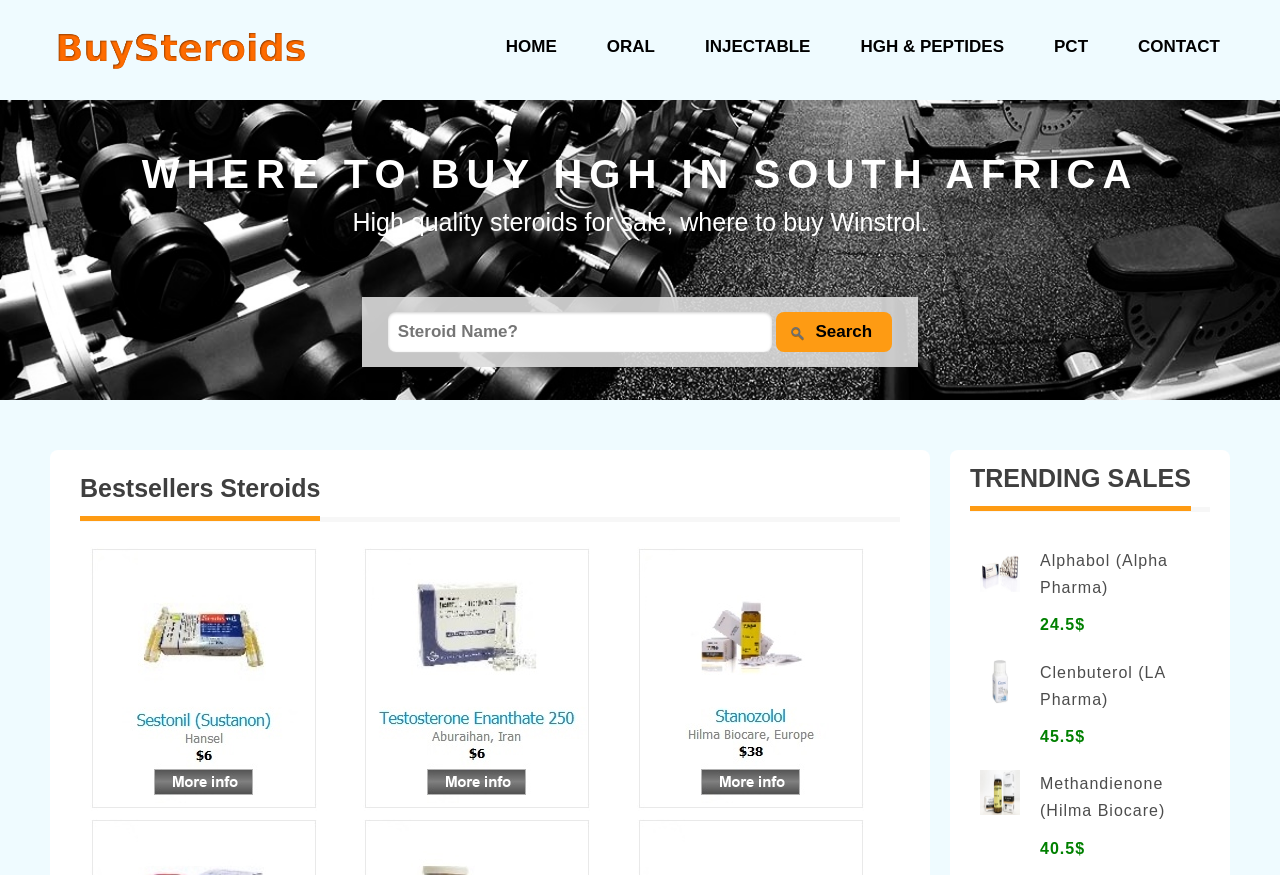Produce a meticulous description of the webpage.

This webpage appears to be an online store selling anabolic steroids and human growth hormone (HGH) in South Africa. At the top left corner, there is a logo image accompanied by a link. Below the logo, there is a navigation menu with links to different sections of the website, including "HOME", "ORAL", "INJECTABLE", "HGH & PEPTIDES", "PCT", and "CONTACT".

The main heading "WHERE TO BUY HGH IN SOUTH AFRICA" is prominently displayed in the center of the page. Below the heading, there is a brief description of the website, stating that it sells high-quality steroids.

On the right side of the page, there is a search box with a "Steroid Name?" label and a "Search" button. This allows users to search for specific steroids on the website.

Further down the page, there is a section titled "Bestsellers Steroids" with three links to bestseller products. Below this section, there is a "TRENDING SALES" section featuring three products with images, product names, and prices. The products are Alphabol, Clenbuterol, and Methandienone, with prices ranging from $24.5 to $45.5.